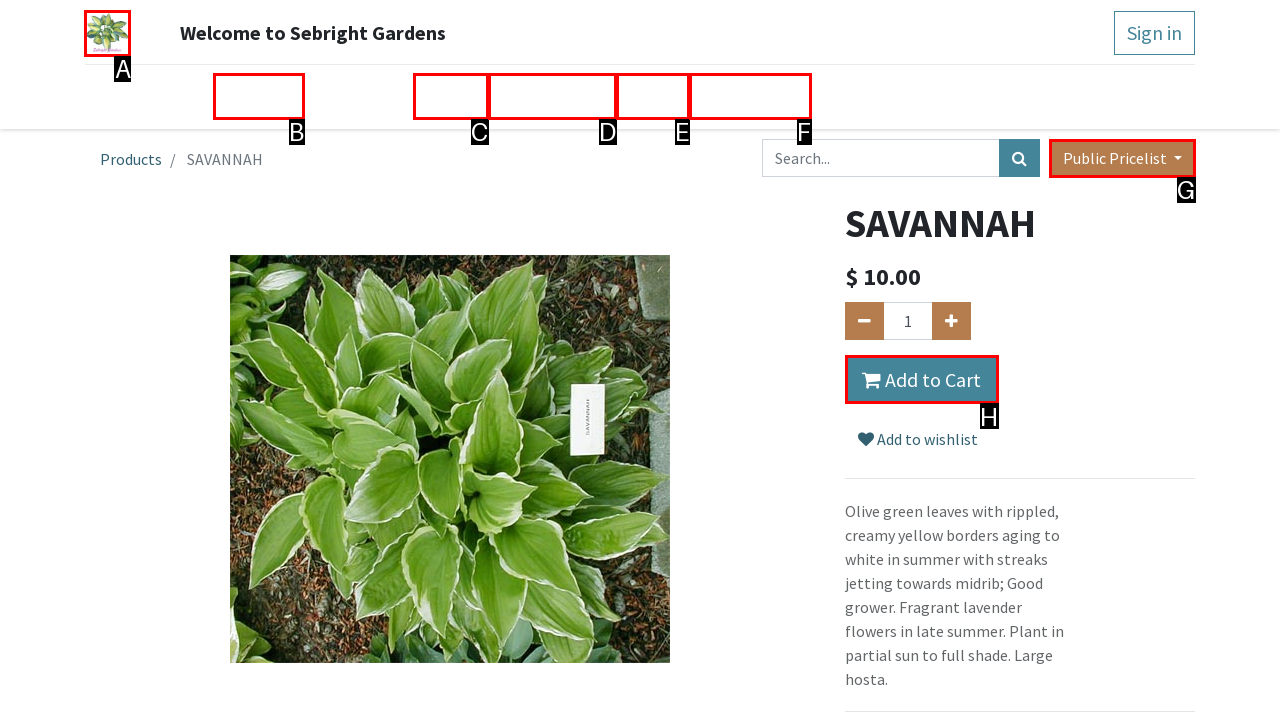Based on the task: Click the logo of Sebright Gardens, which UI element should be clicked? Answer with the letter that corresponds to the correct option from the choices given.

A